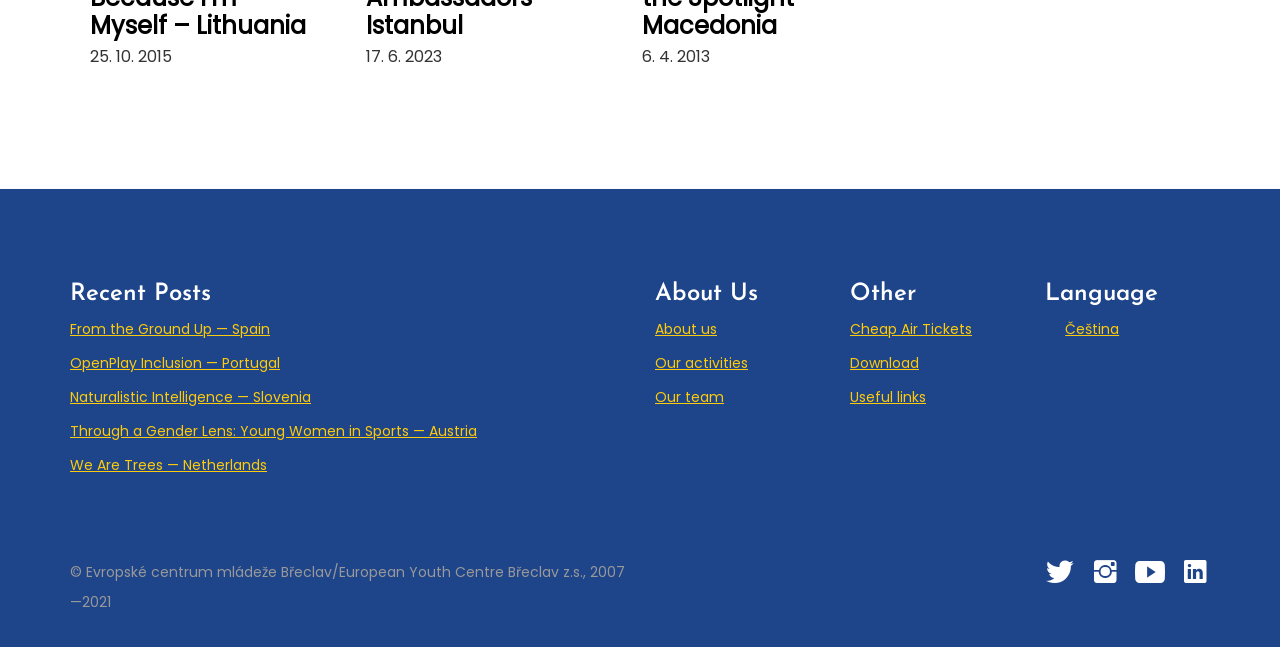What is the copyright year range?
Using the image, respond with a single word or phrase.

2007—2021